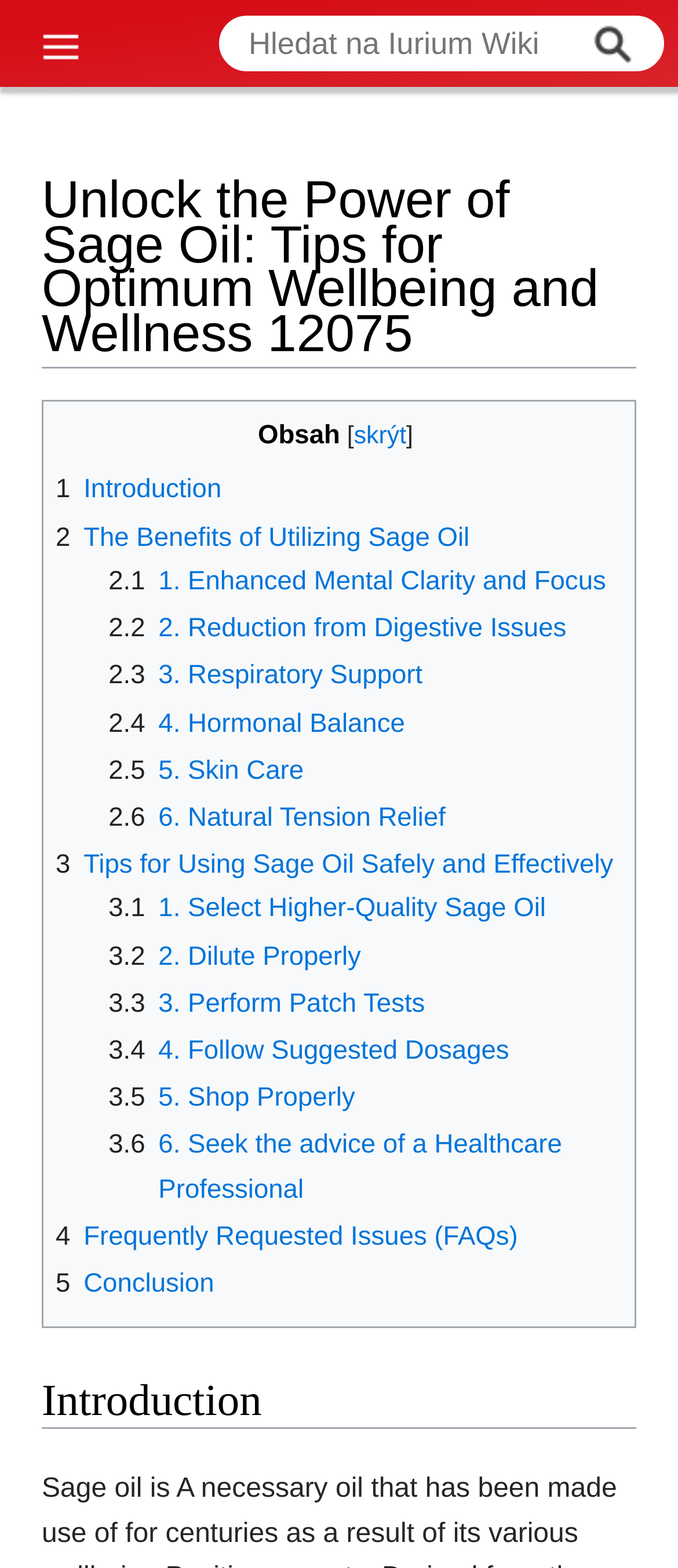How many benefits of utilizing sage oil are listed?
Please provide a single word or phrase as the answer based on the screenshot.

6